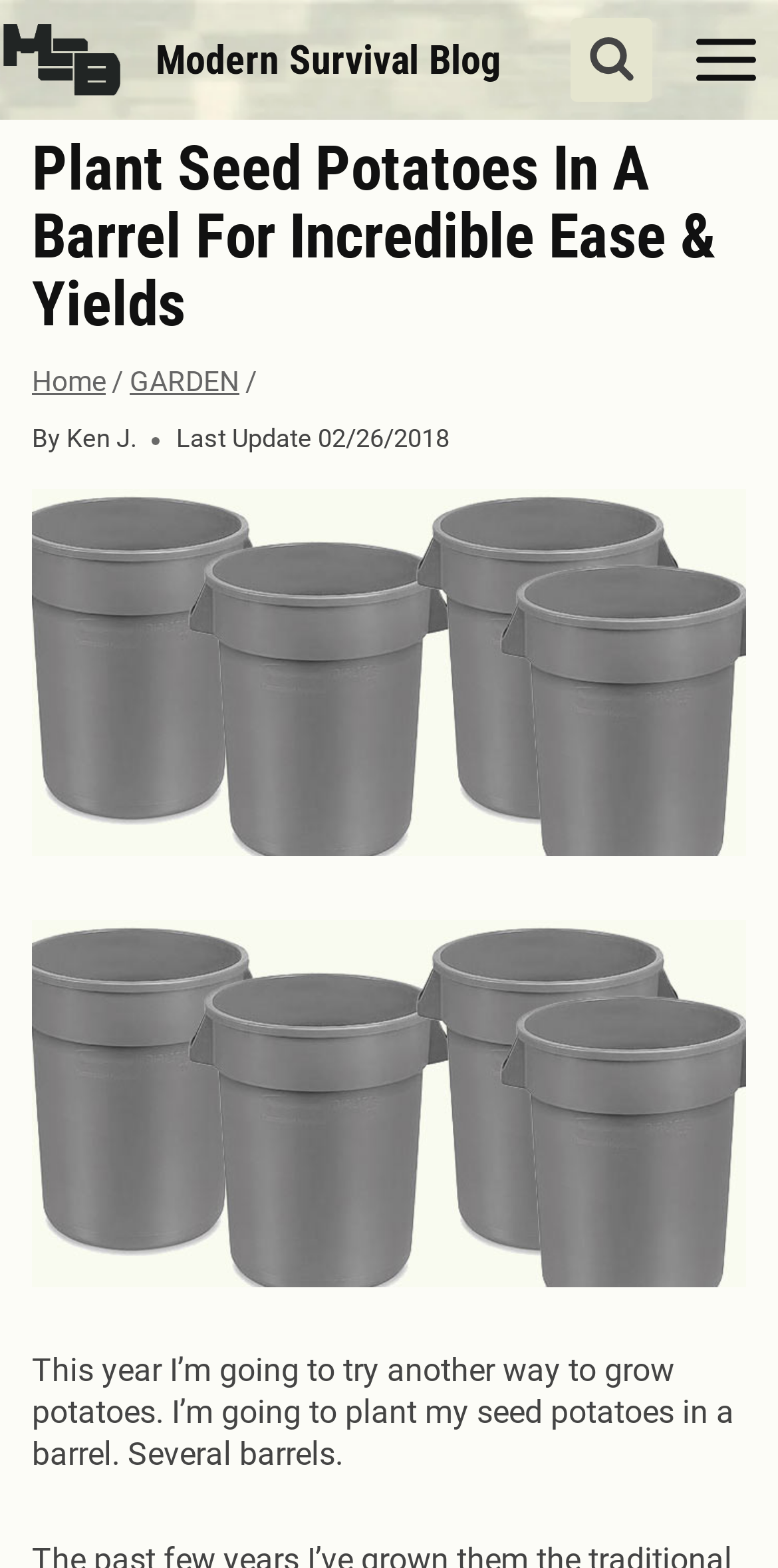Given the element description: "alt="grow potatoes in a barrel"", predict the bounding box coordinates of the UI element it refers to, using four float numbers between 0 and 1, i.e., [left, top, right, bottom].

[0.041, 0.587, 0.959, 0.821]